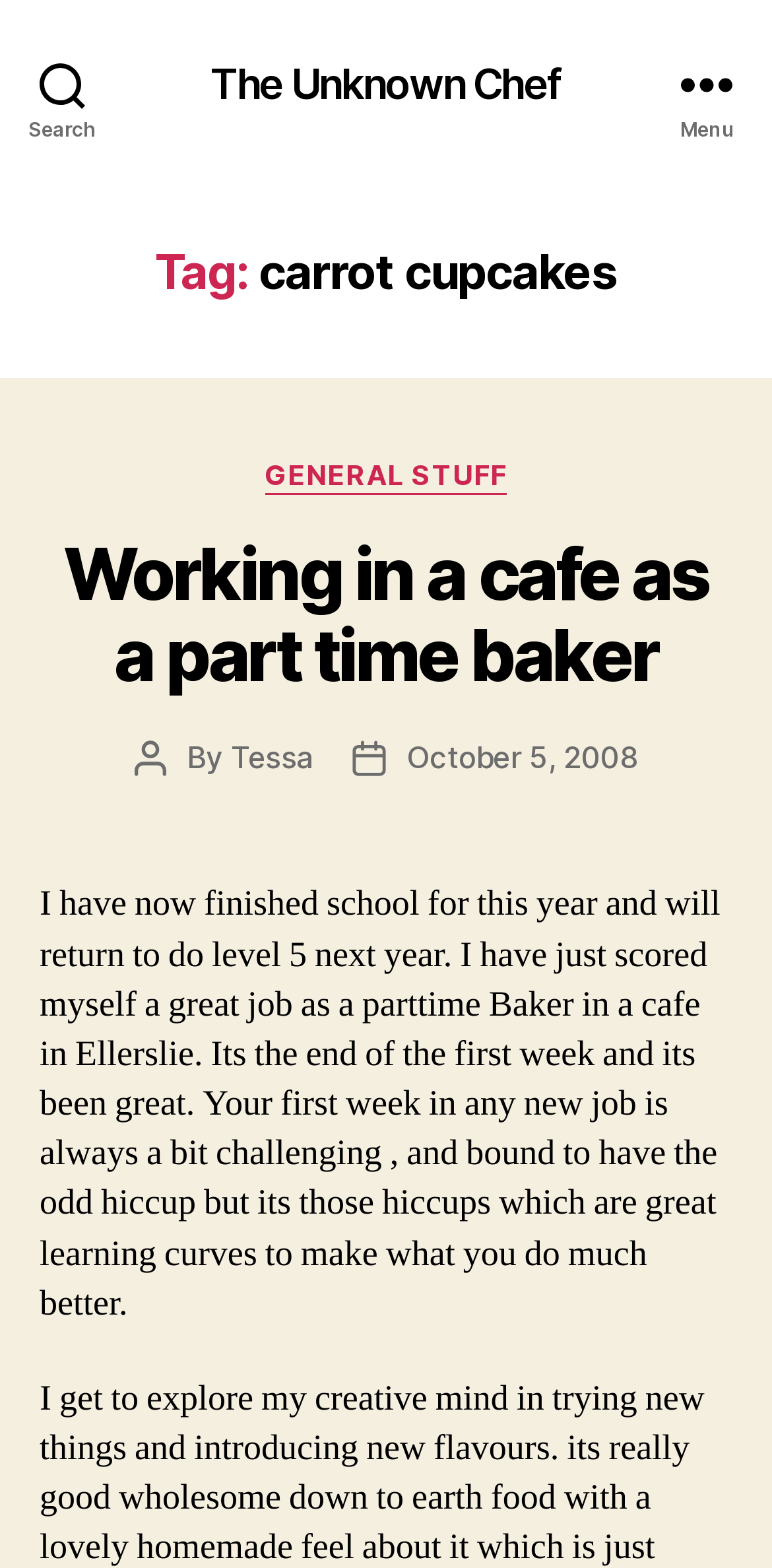What is the location of the cafe?
Using the image as a reference, give an elaborate response to the question.

I found the location of the cafe by reading the text in the main content area. The author mentions that they have just scored themselves a great job as a part-time Baker in a cafe in Ellerslie.